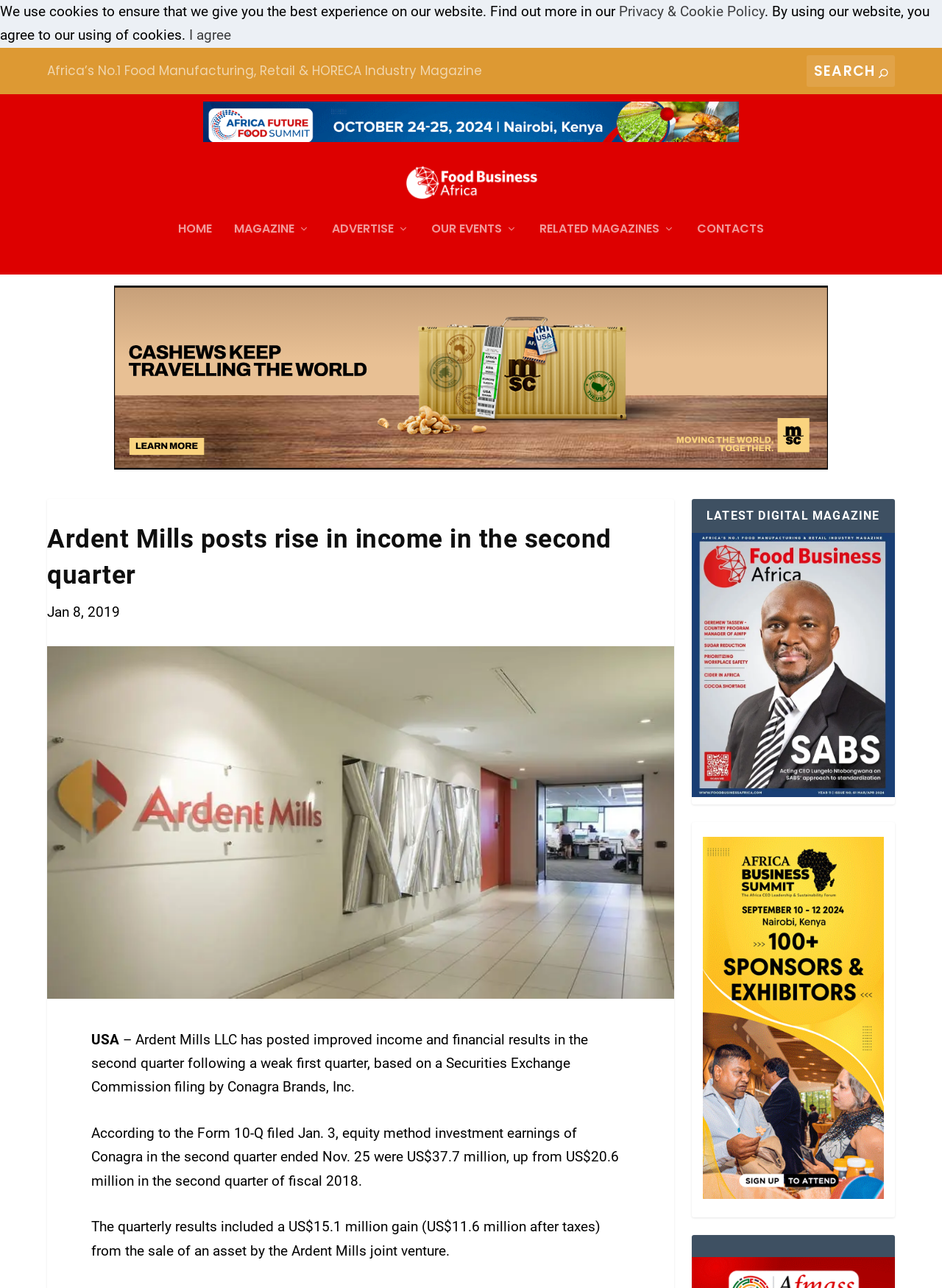Specify the bounding box coordinates of the area that needs to be clicked to achieve the following instruction: "View Food Business Africa Magazine".

[0.05, 0.116, 0.95, 0.153]